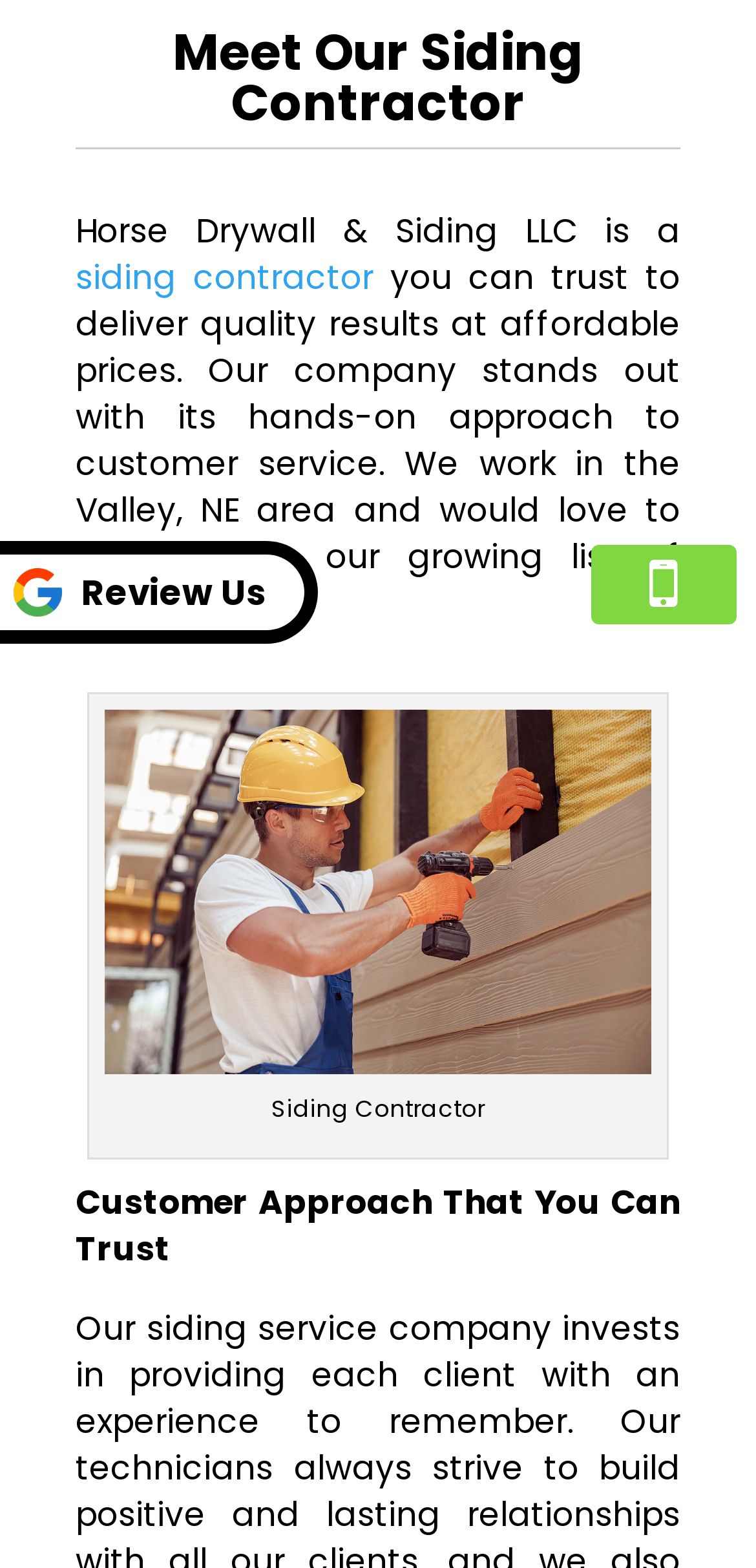Highlight the bounding box of the UI element that corresponds to this description: "Review Us".

[0.0, 0.345, 0.421, 0.411]